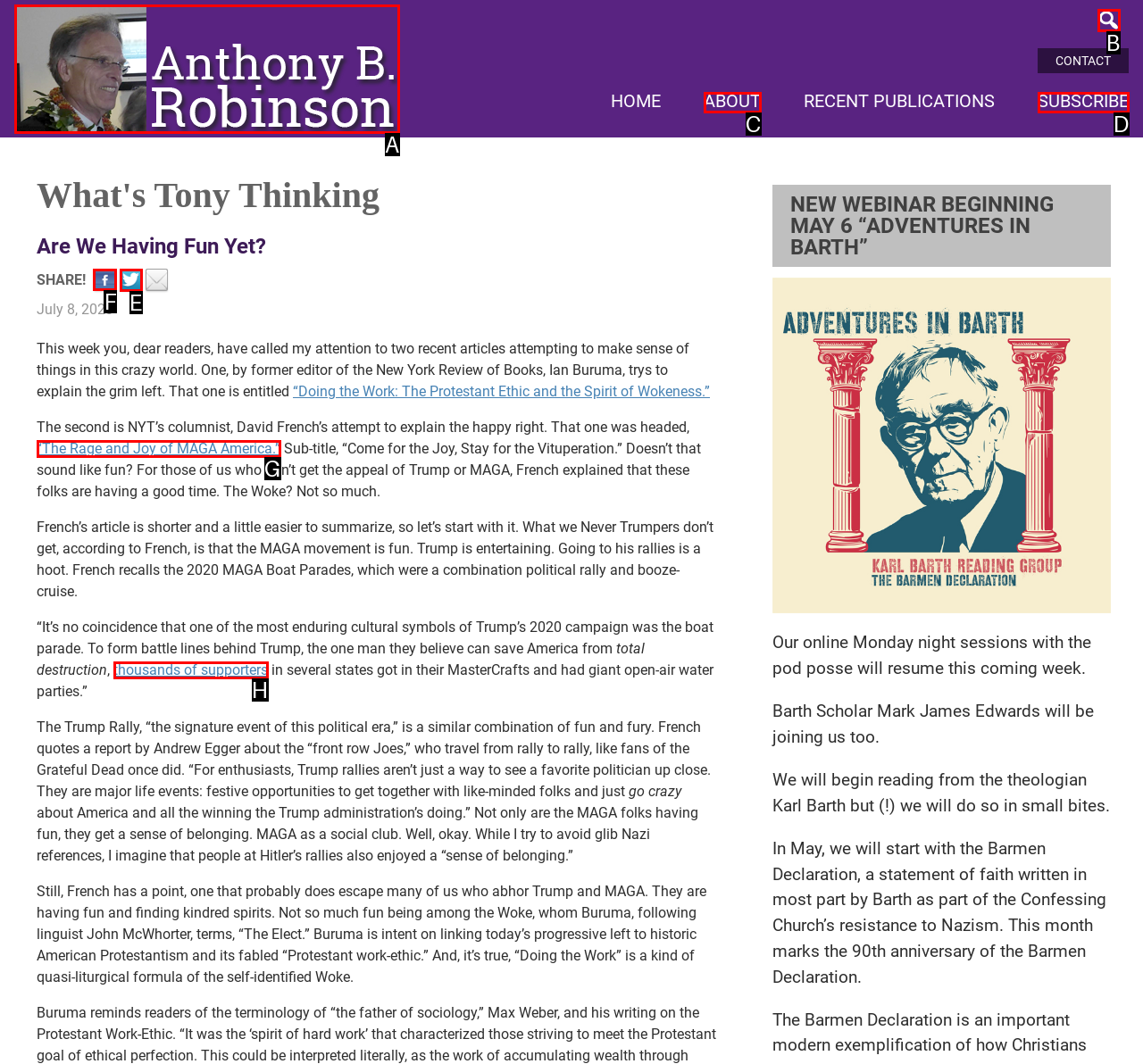Point out the HTML element I should click to achieve the following: Share the article Reply with the letter of the selected element.

F